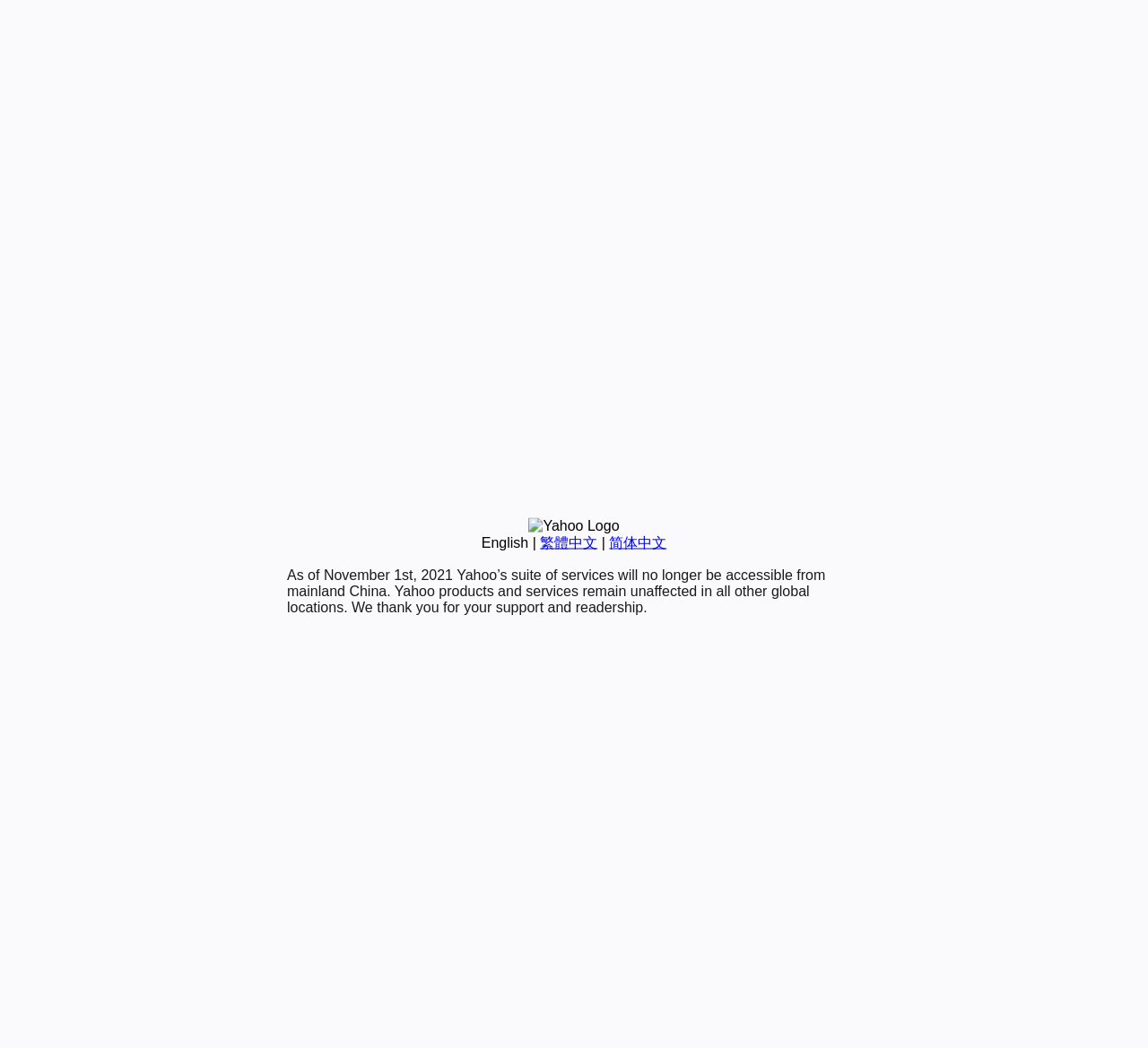Identify the bounding box of the HTML element described here: "简体中文". Provide the coordinates as four float numbers between 0 and 1: [left, top, right, bottom].

[0.531, 0.51, 0.581, 0.525]